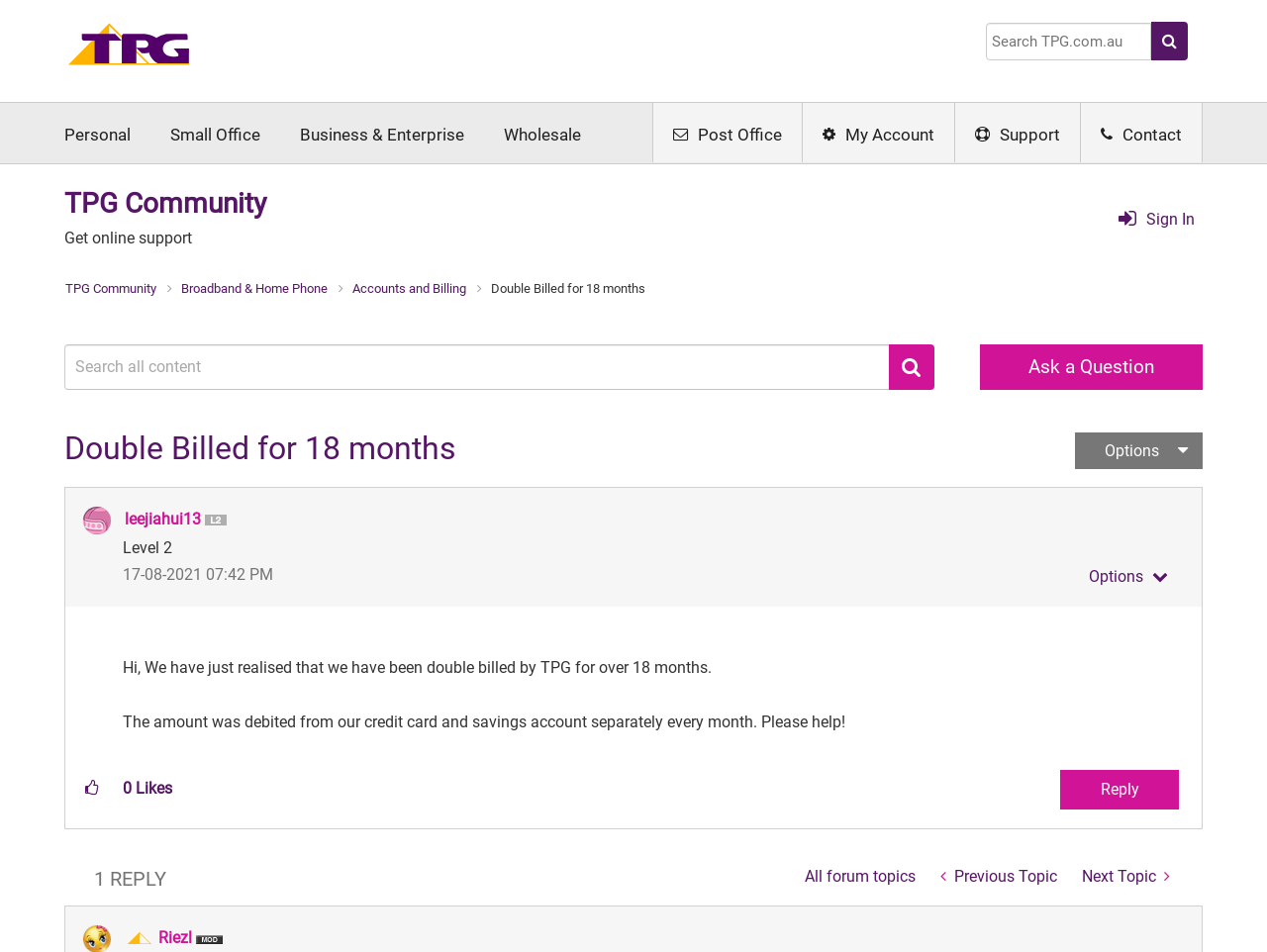Predict the bounding box of the UI element based on this description: "Broadband & Home Phone".

[0.141, 0.295, 0.261, 0.31]